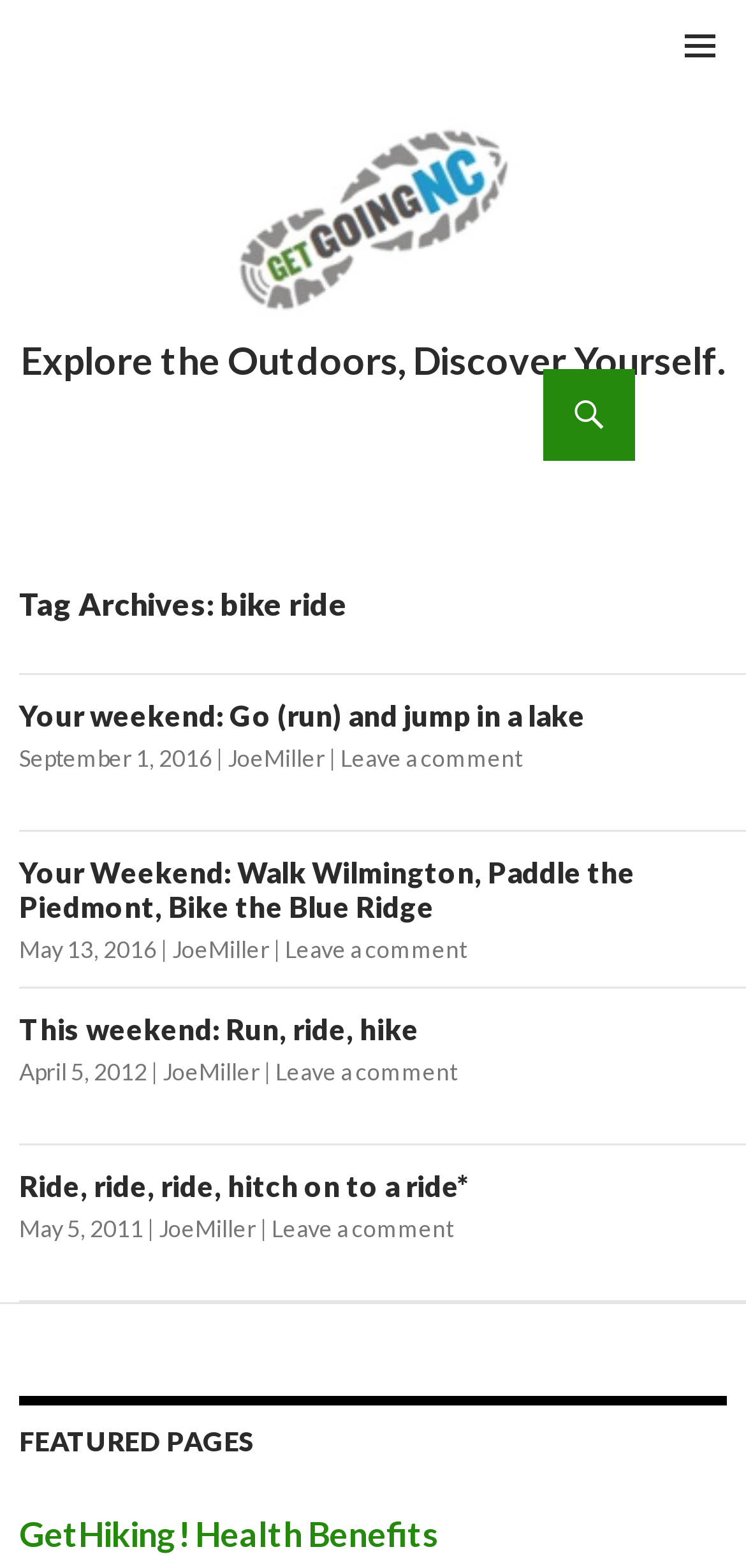Please provide a detailed answer to the question below by examining the image:
Who is the author of most articles?

I looked at the author links associated with each article and found that JoeMiller is the author of all 5 articles on this page.